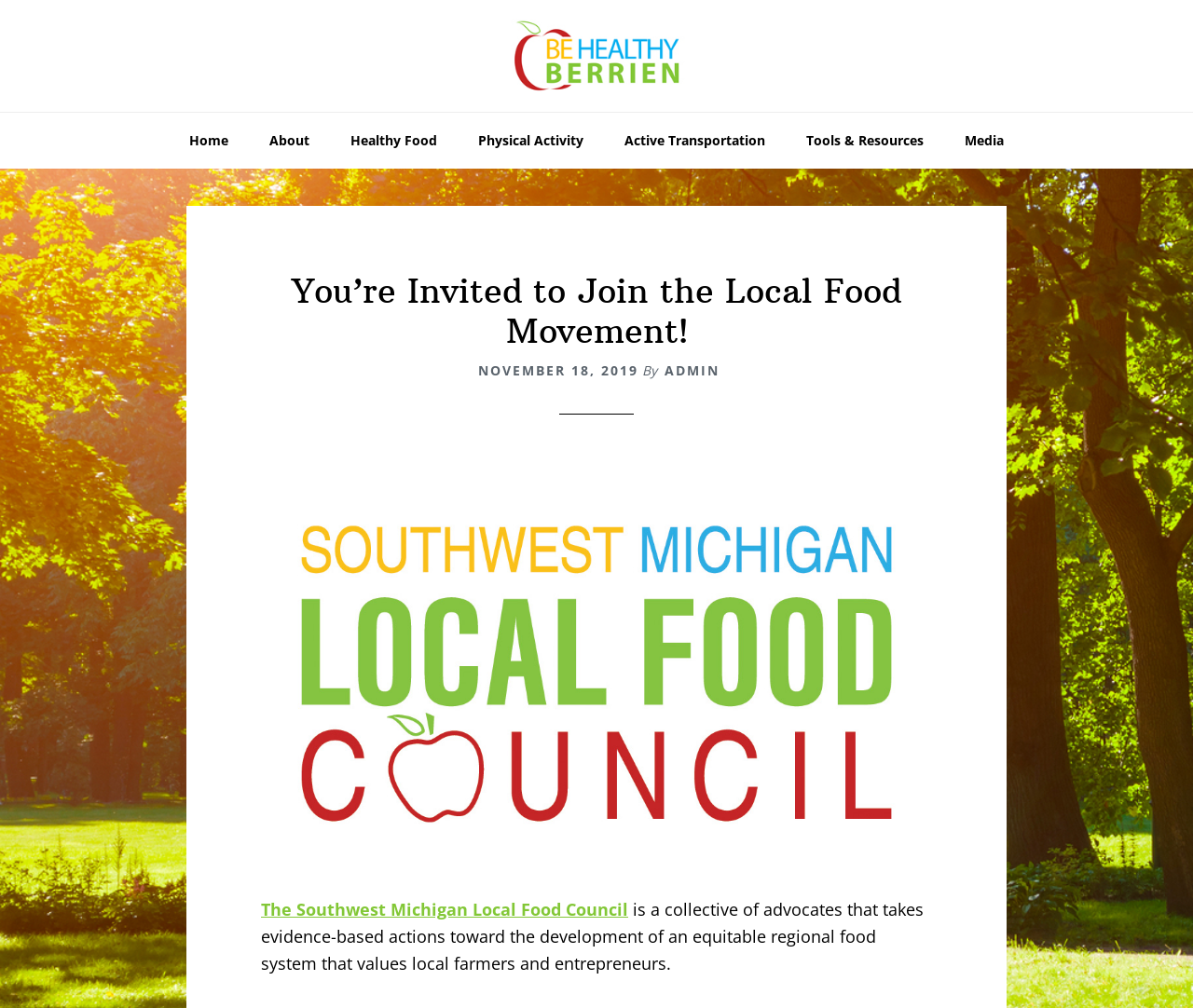How many navigation links are there?
Using the visual information, reply with a single word or short phrase.

8